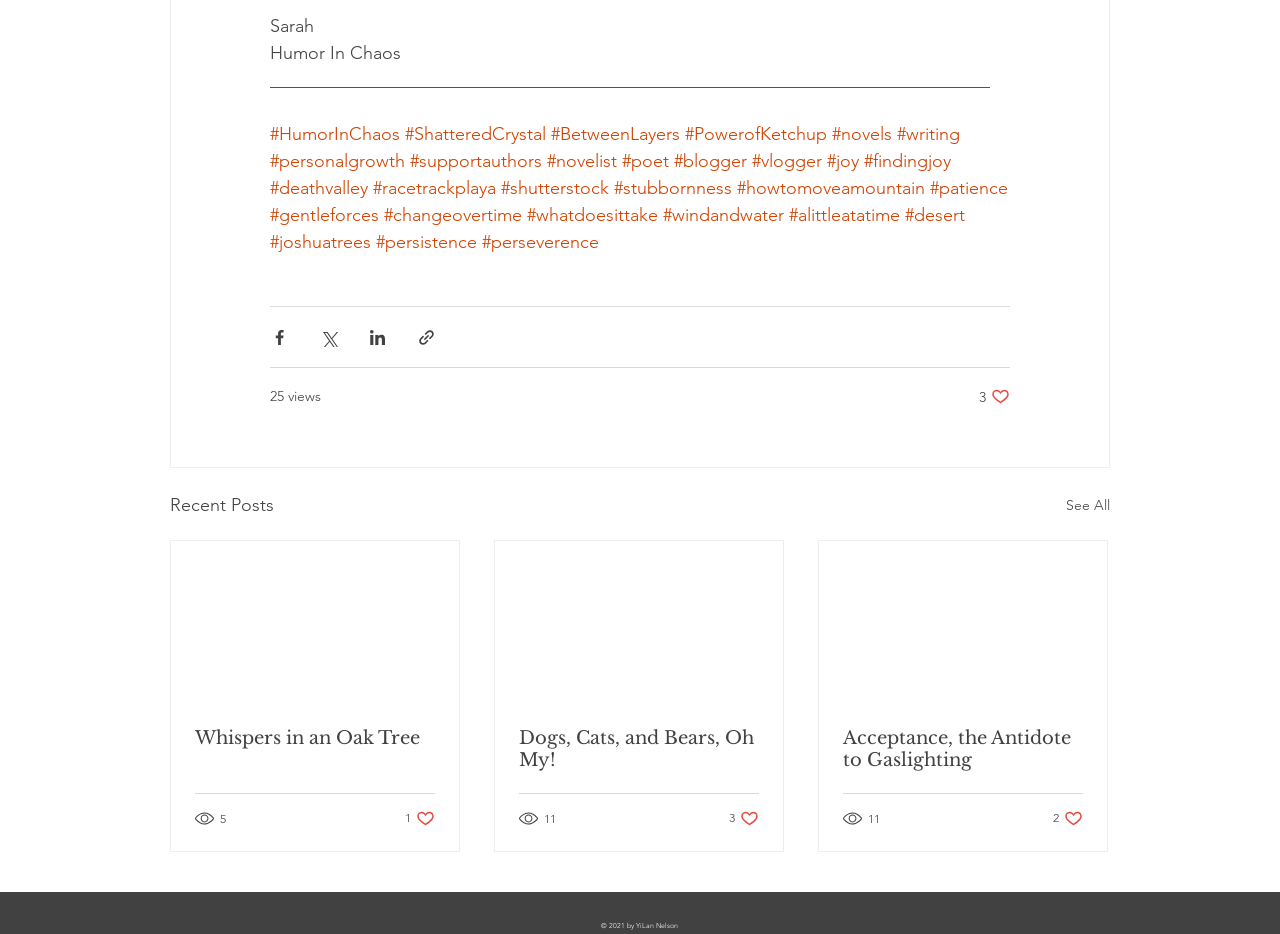Determine the bounding box coordinates of the section to be clicked to follow the instruction: "Check the 'Recent Posts' section". The coordinates should be given as four float numbers between 0 and 1, formatted as [left, top, right, bottom].

[0.133, 0.526, 0.214, 0.557]